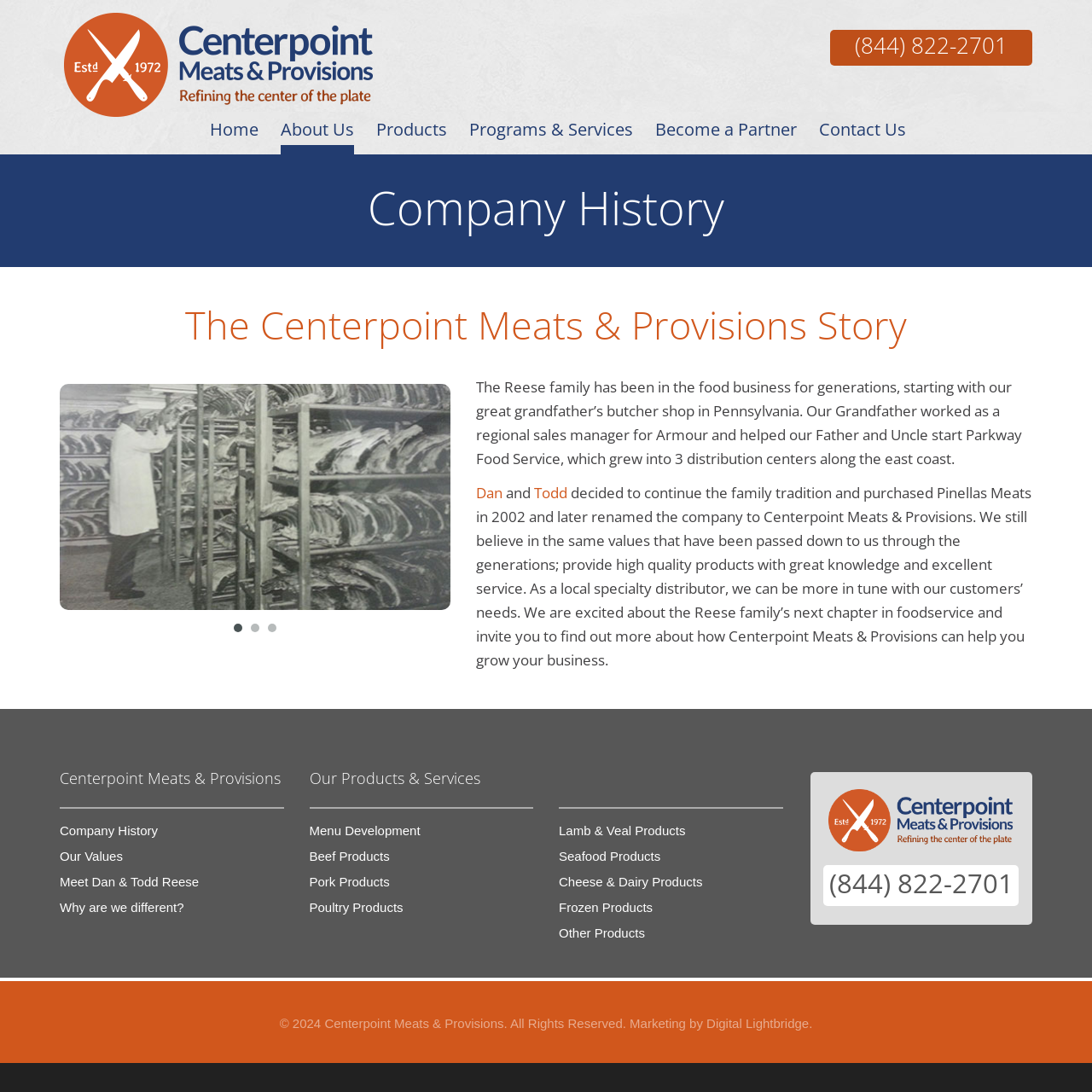Please indicate the bounding box coordinates of the element's region to be clicked to achieve the instruction: "Click the 'Home' link". Provide the coordinates as four float numbers between 0 and 1, i.e., [left, top, right, bottom].

[0.192, 0.109, 0.237, 0.141]